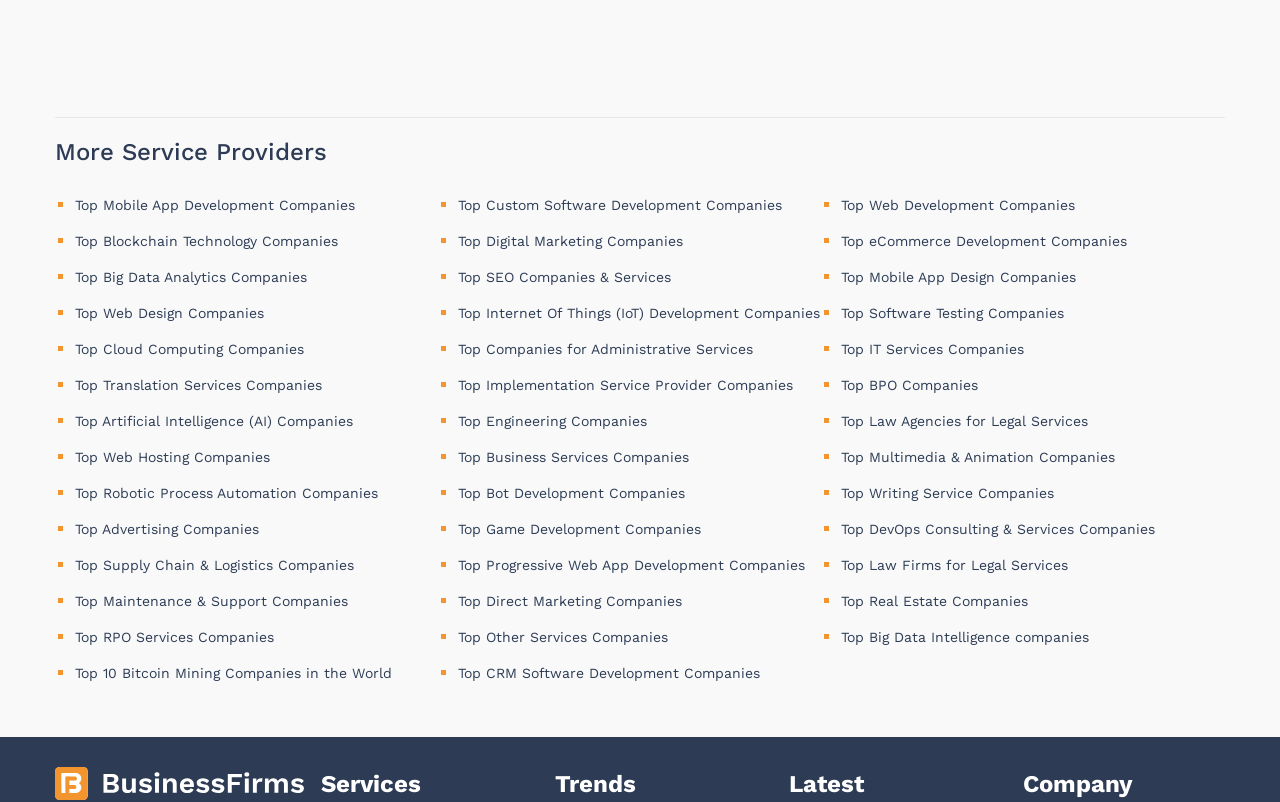Can you find the bounding box coordinates for the element that needs to be clicked to execute this instruction: "Click on Top Blockchain Technology Companies"? The coordinates should be given as four float numbers between 0 and 1, i.e., [left, top, right, bottom].

[0.059, 0.291, 0.264, 0.311]